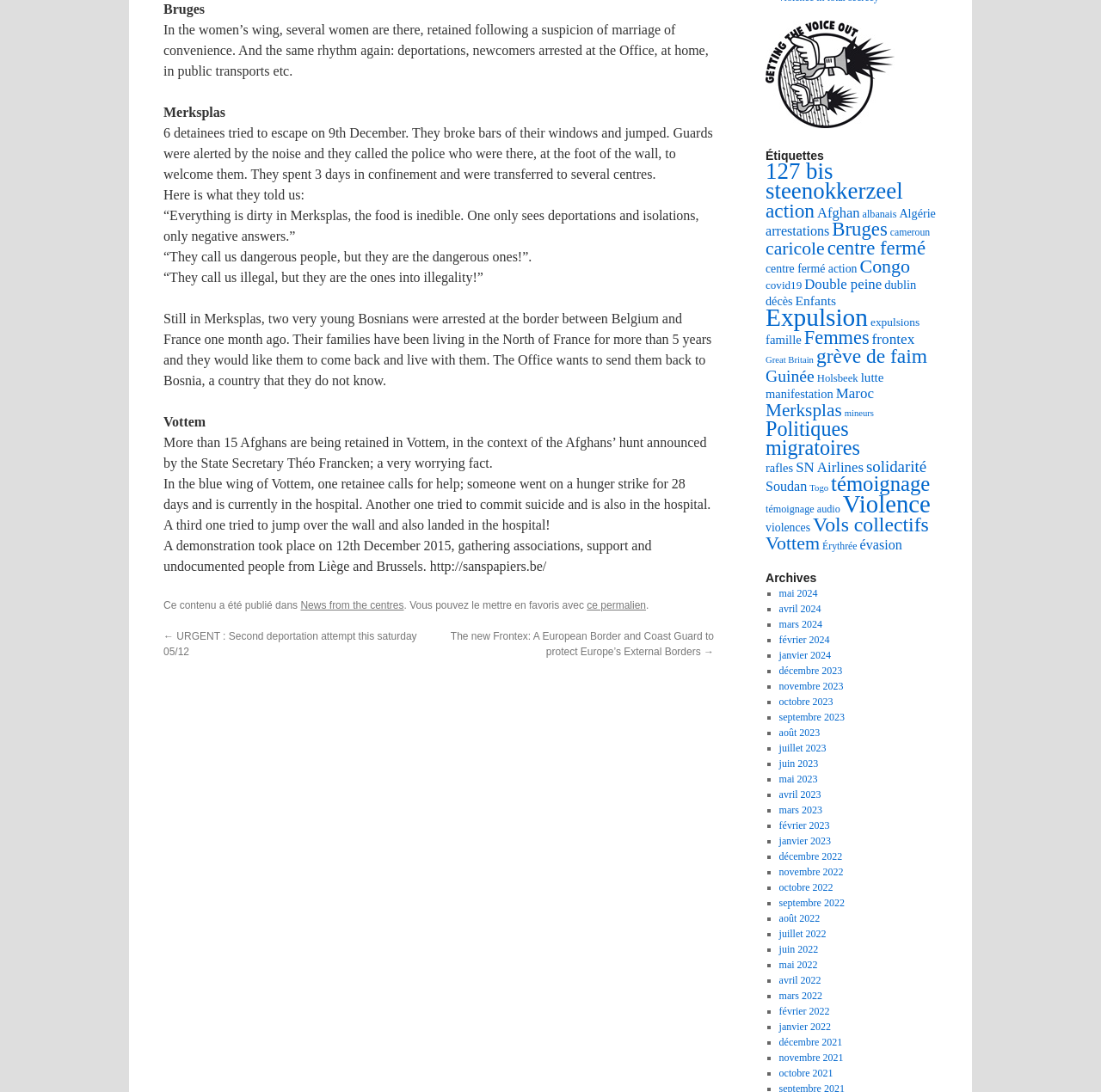Provide a single word or phrase to answer the given question: 
What is the name of the website that can be used to access more information?

sanspapiers.be